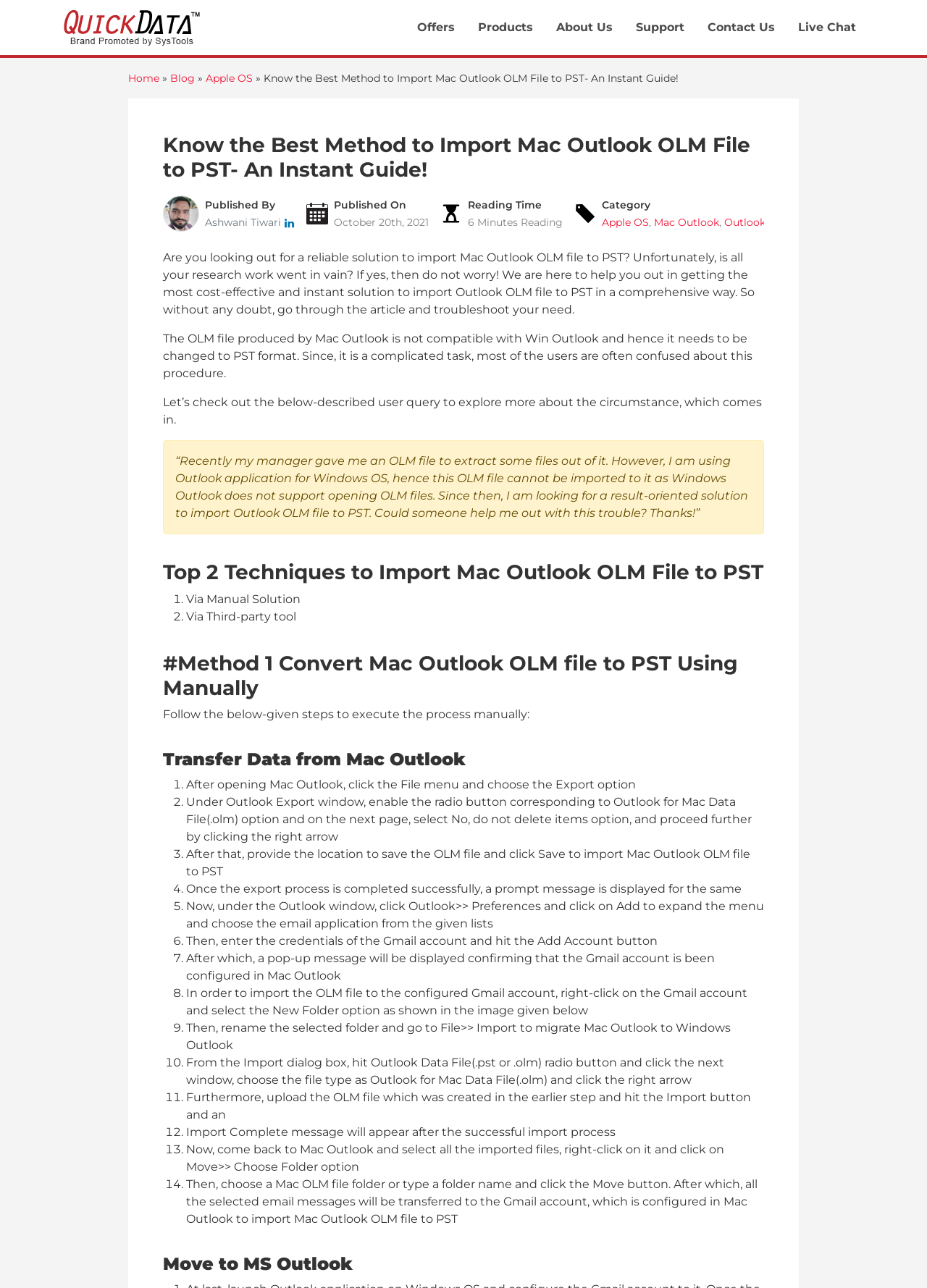Identify the bounding box coordinates of the section to be clicked to complete the task described by the following instruction: "Check the category of the article". The coordinates should be four float numbers between 0 and 1, formatted as [left, top, right, bottom].

[0.649, 0.154, 0.702, 0.164]